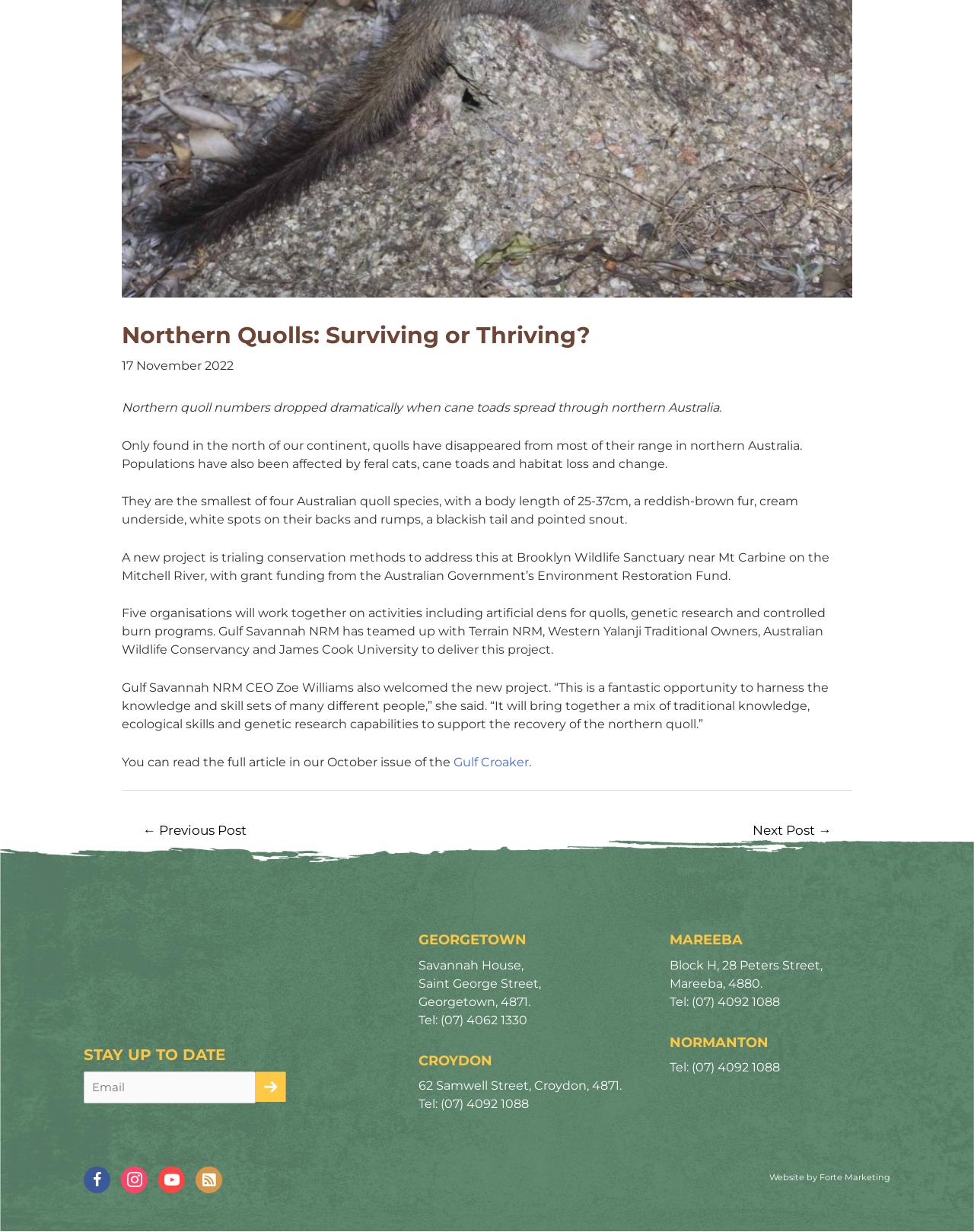Identify the bounding box for the given UI element using the description provided. Coordinates should be in the format (top-left x, top-left y, bottom-right x, bottom-right y) and must be between 0 and 1. Here is the description: Forte Marketing

[0.841, 0.951, 0.914, 0.96]